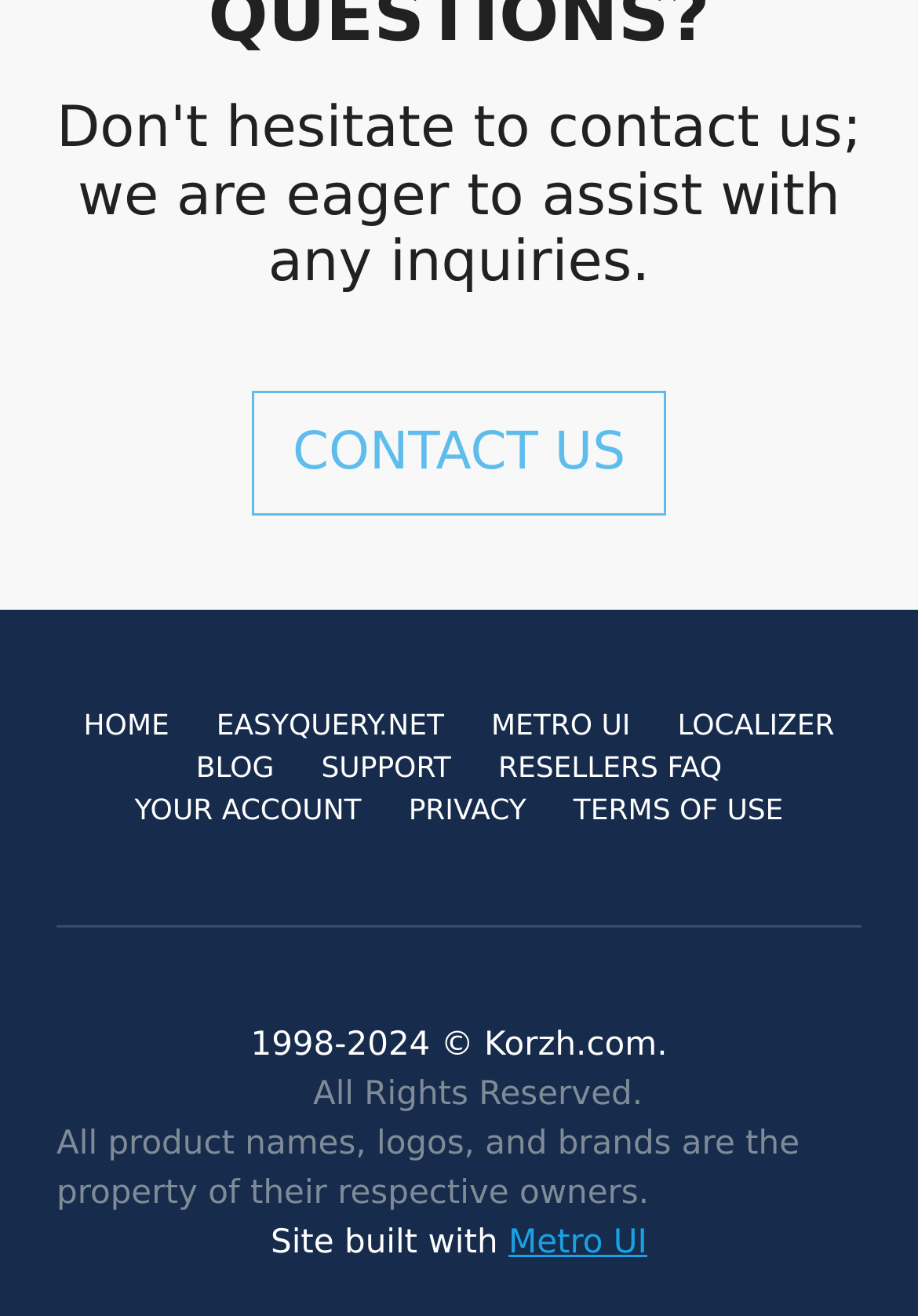Specify the bounding box coordinates of the element's area that should be clicked to execute the given instruction: "access your account". The coordinates should be four float numbers between 0 and 1, i.e., [left, top, right, bottom].

[0.147, 0.603, 0.394, 0.628]